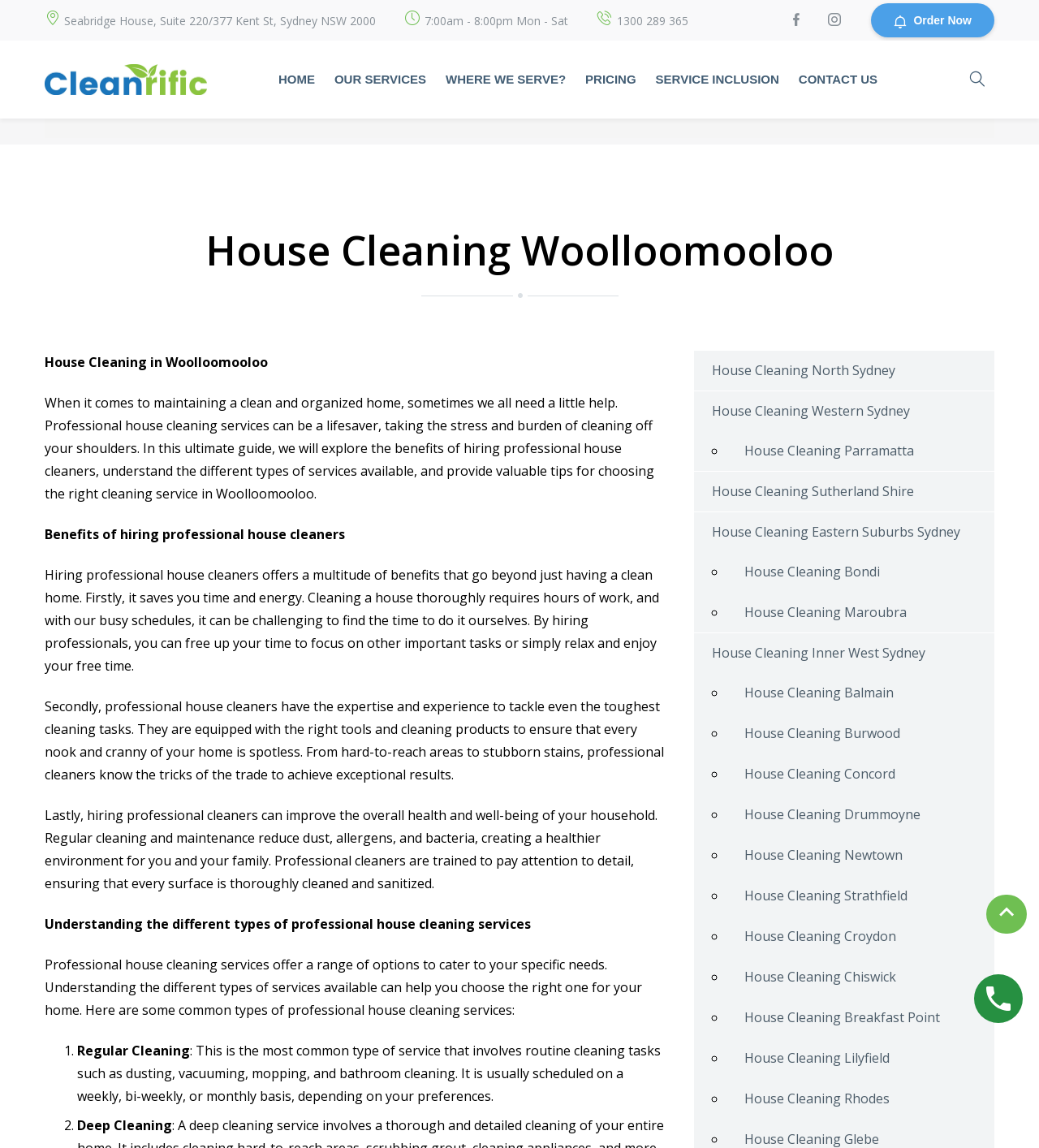Illustrate the webpage thoroughly, mentioning all important details.

This webpage is about professional house cleaning services in Eastern Suburbs Sydney. At the top, there is a logo and a navigation menu with links to different sections of the website, including "HOME", "OUR SERVICES", "WHERE WE SERVE?", "PRICING", "SERVICE INCLUSION", and "CONTACT US". 

Below the navigation menu, there is a heading "House Cleaning Woolloomooloo" followed by a brief introduction to the importance of professional house cleaning services. The introduction is divided into three paragraphs, explaining the benefits of hiring professional house cleaners, including saving time and energy, having expertise and experience, and improving the overall health and well-being of the household.

Next, there is a section titled "Understanding the different types of professional house cleaning services", which lists and explains different types of services, including regular cleaning and deep cleaning. 

On the right side of the page, there are links to house cleaning services in various locations, including North Sydney, Western Sydney, Parramatta, Sutherland Shire, Eastern Suburbs Sydney, Bondi, Maroubra, Inner West Sydney, Balmain, Burwood, and several other areas.

At the bottom of the page, there is a call-to-action link "Order Now" and a phone number "1300 289 365" to contact the service provider. There are also social media links and a link to the logo.